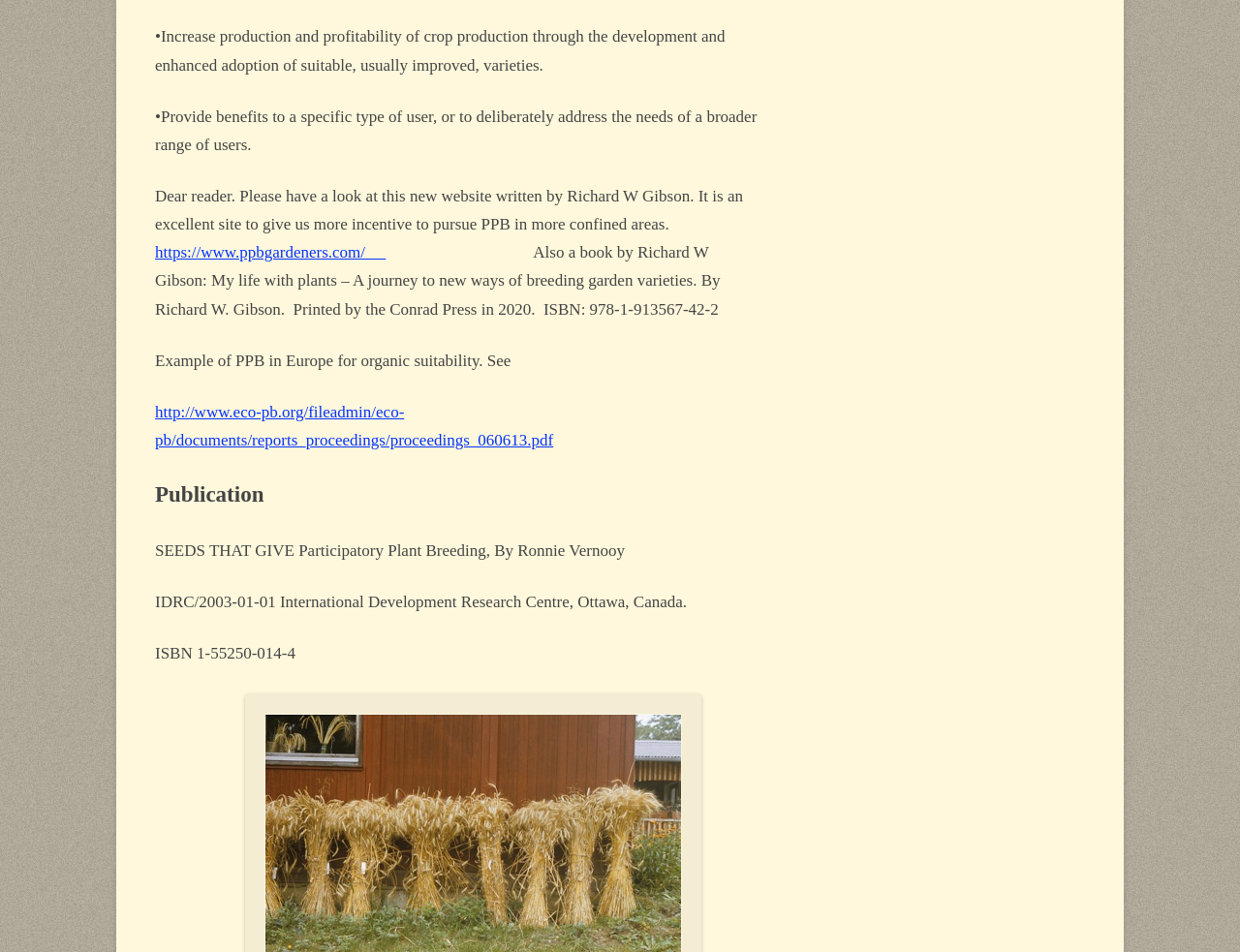What is the topic of the PDF report mentioned on the webpage?
Carefully analyze the image and provide a thorough answer to the question.

The webpage links to a PDF report, which is described as an 'Example of PPB in Europe for organic suitability', indicating that the report discusses Participatory Plant Breeding in the context of organic farming in Europe.